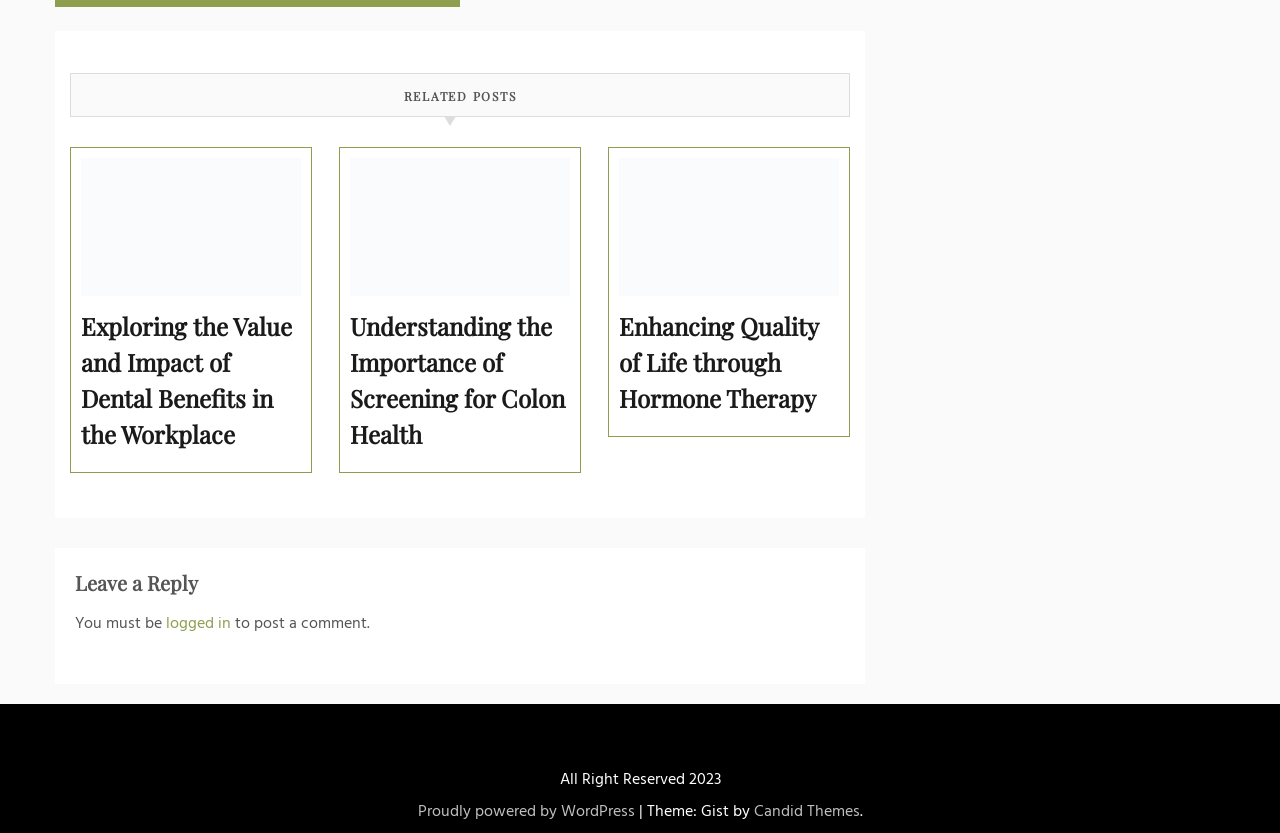Use a single word or phrase to answer the question: 
How many posts are listed?

3